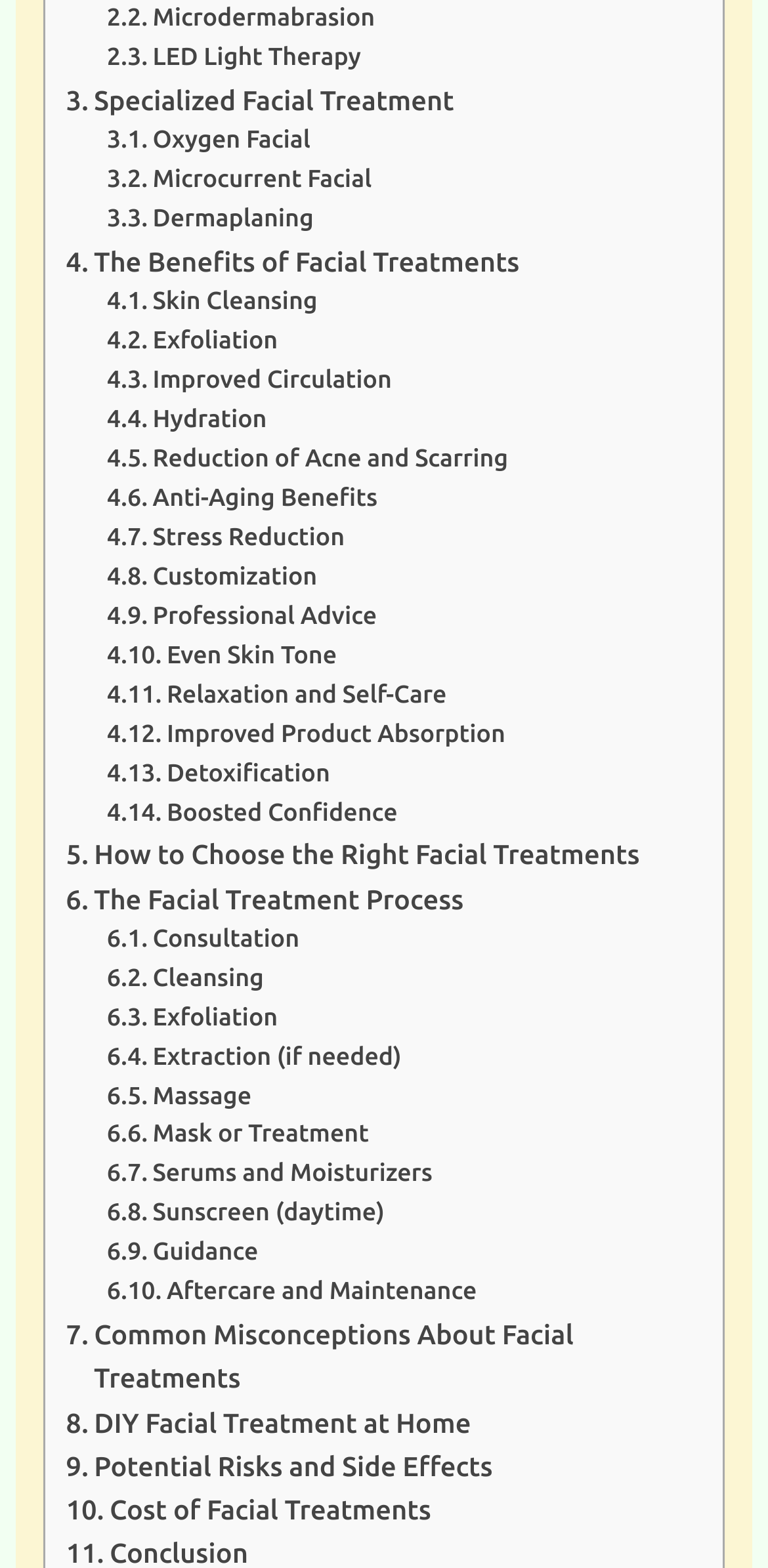Please specify the bounding box coordinates for the clickable region that will help you carry out the instruction: "Visit The River".

None